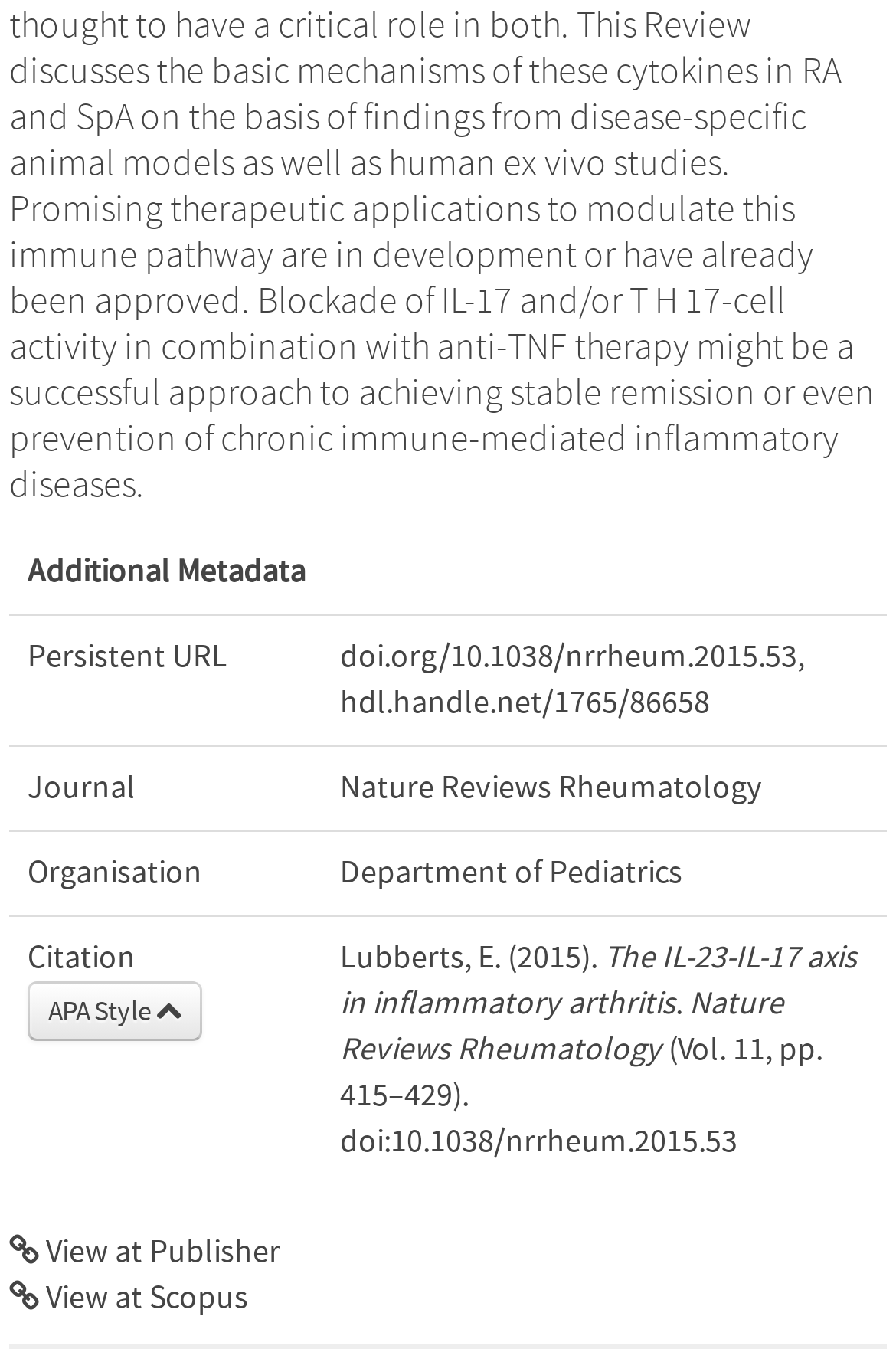Please predict the bounding box coordinates (top-left x, top-left y, bottom-right x, bottom-right y) for the UI element in the screenshot that fits the description: View at Scopus

[0.01, 0.941, 0.277, 0.968]